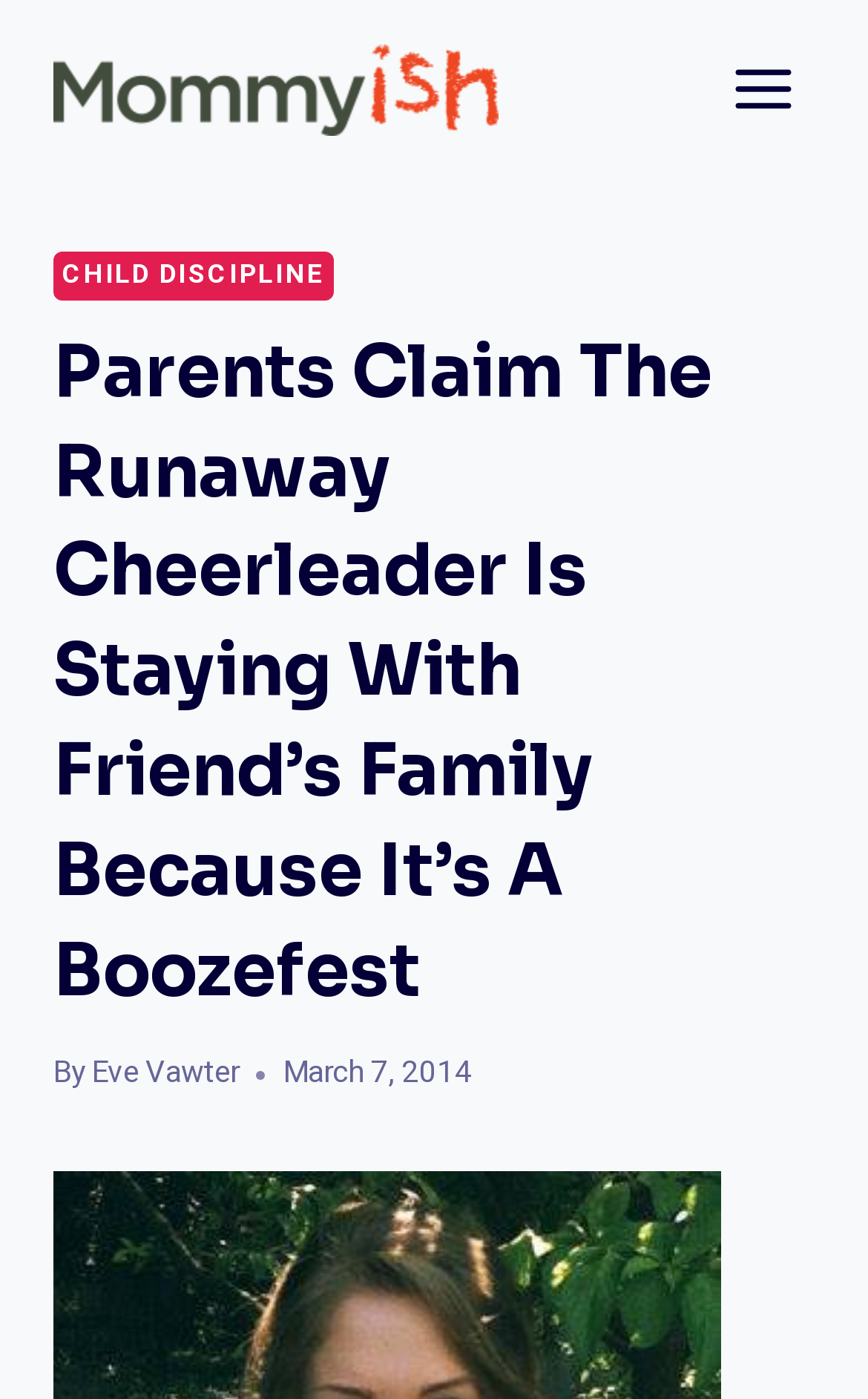Deliver a detailed narrative of the webpage's visual and textual elements.

The webpage appears to be an article about Rachel Canning, a cheerleader who ran away from home and is upset with her parents. At the top left of the page, there is a link and an image, both labeled "Mommyish", which likely represents the website's logo. 

To the right of the logo, there is a button labeled "Open menu" which, when expanded, reveals a header section. This section contains a link to "CHILD DISCIPLINE" at the top, followed by a heading that summarizes the article: "Parents Claim The Runaway Cheerleader Is Staying With Friend’s Family Because It’s A Boozefest". 

Below the heading, there is a byline that reads "By Eve Vawter" and a timestamp indicating the article was published on March 7, 2014. The article's content is not explicitly described in the accessibility tree, but it likely follows the byline and timestamp.